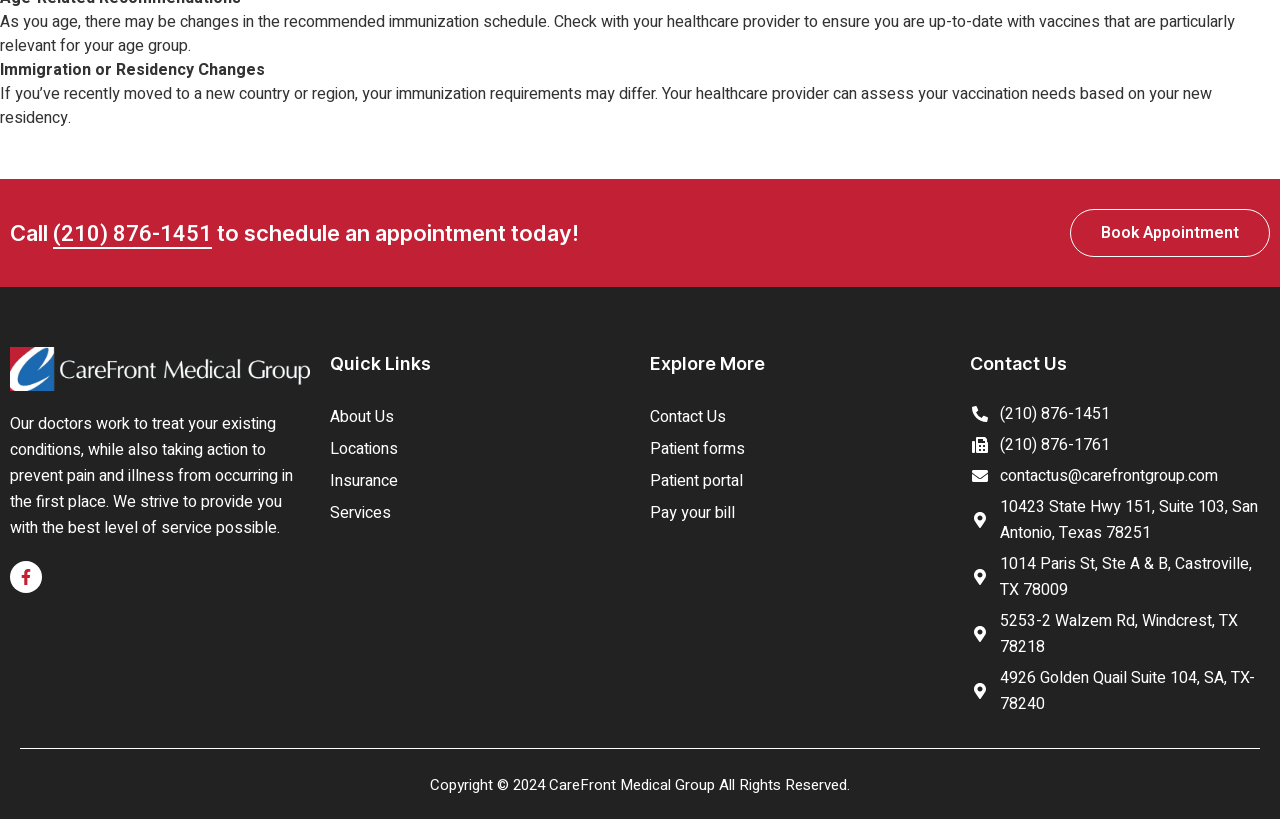Respond to the question with just a single word or phrase: 
What is the purpose of the doctors at this medical group?

Treat and prevent pain and illness